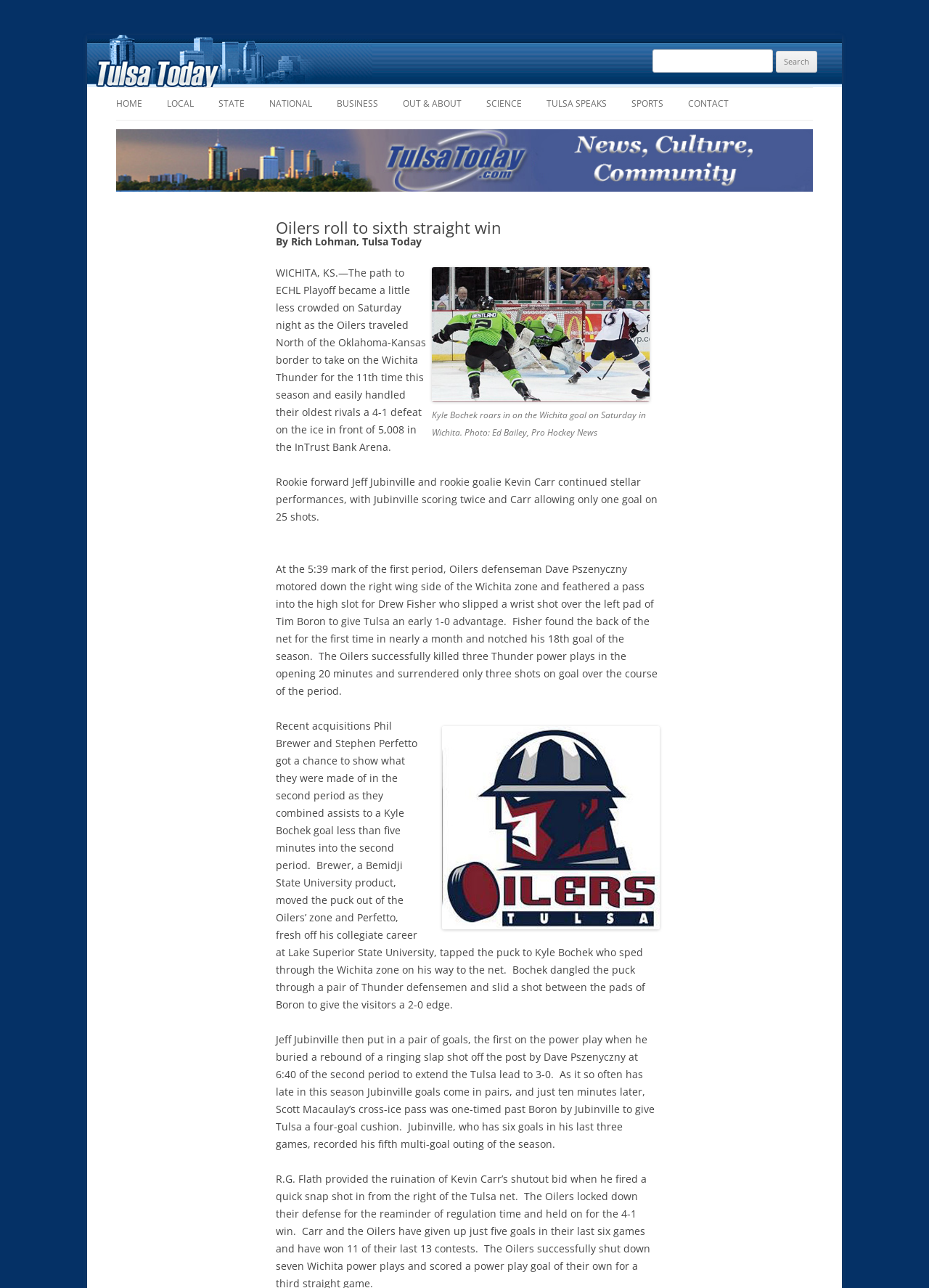What is the name of the team that won the game?
Using the image as a reference, answer the question in detail.

The answer can be found in the article text, where it mentions 'Oilers roll to sixth straight win' and 'The Oilers traveled North of the Oklahoma-Kansas border to take on the Wichita Thunder'.